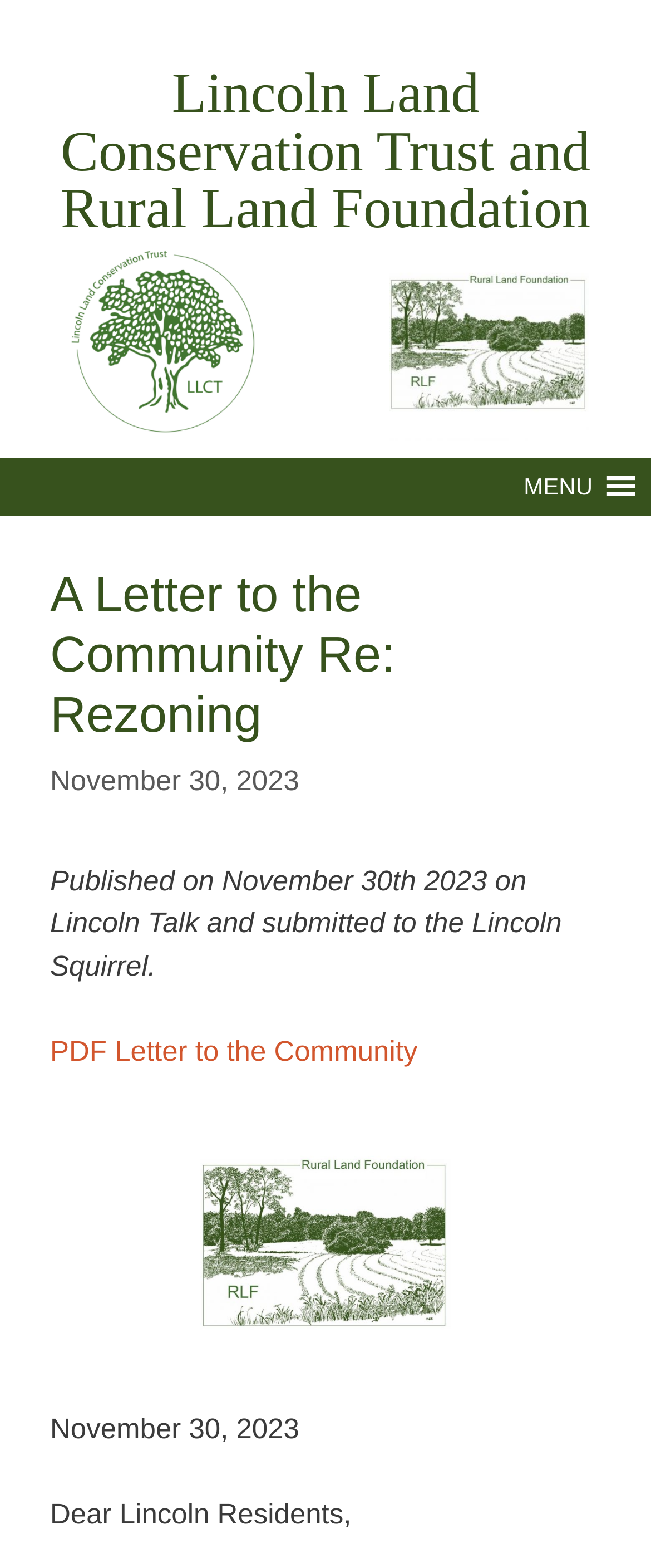Answer the question using only one word or a concise phrase: What is the type of document available for download?

PDF